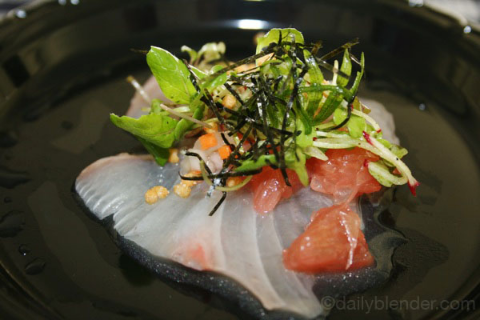Describe all the important aspects and details of the image.

This image showcases a beautifully arranged dish featuring delicate slices of fish, likely sashimi, presented on a sleek black plate. The presentation highlights a mix of textures and colors; the translucent fish slices blend harmoniously with vibrant accents of green salad and finely shredded seaweed on top. Small garnishes, possibly crunchy rice puffs or tiny bits of seasoning, add an inviting contrast. The dish radiates freshness and culinary artistry, making it a feast for both the eyes and the palate.